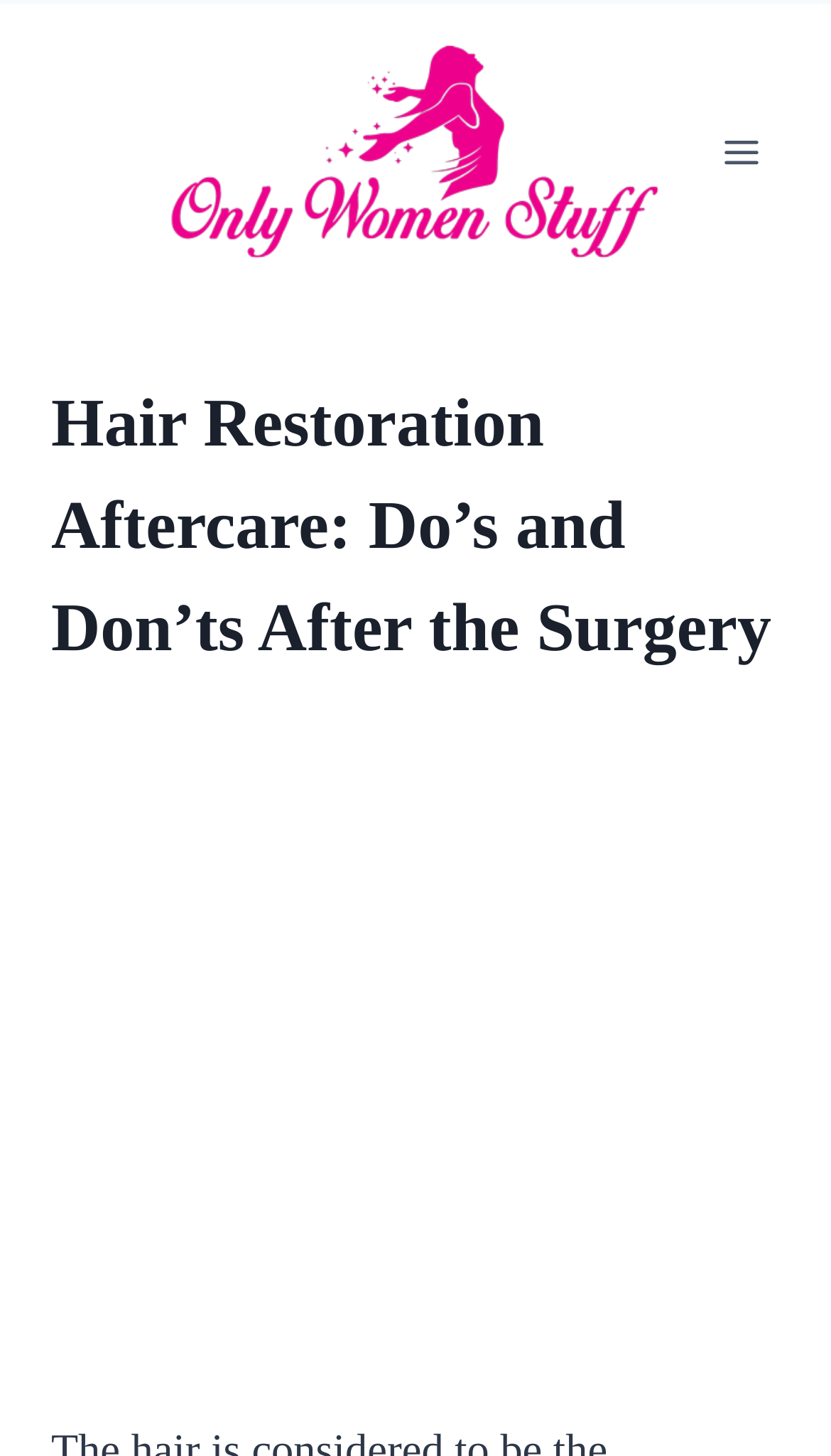Please answer the following query using a single word or phrase: 
What is the element below the heading?

Advertisement